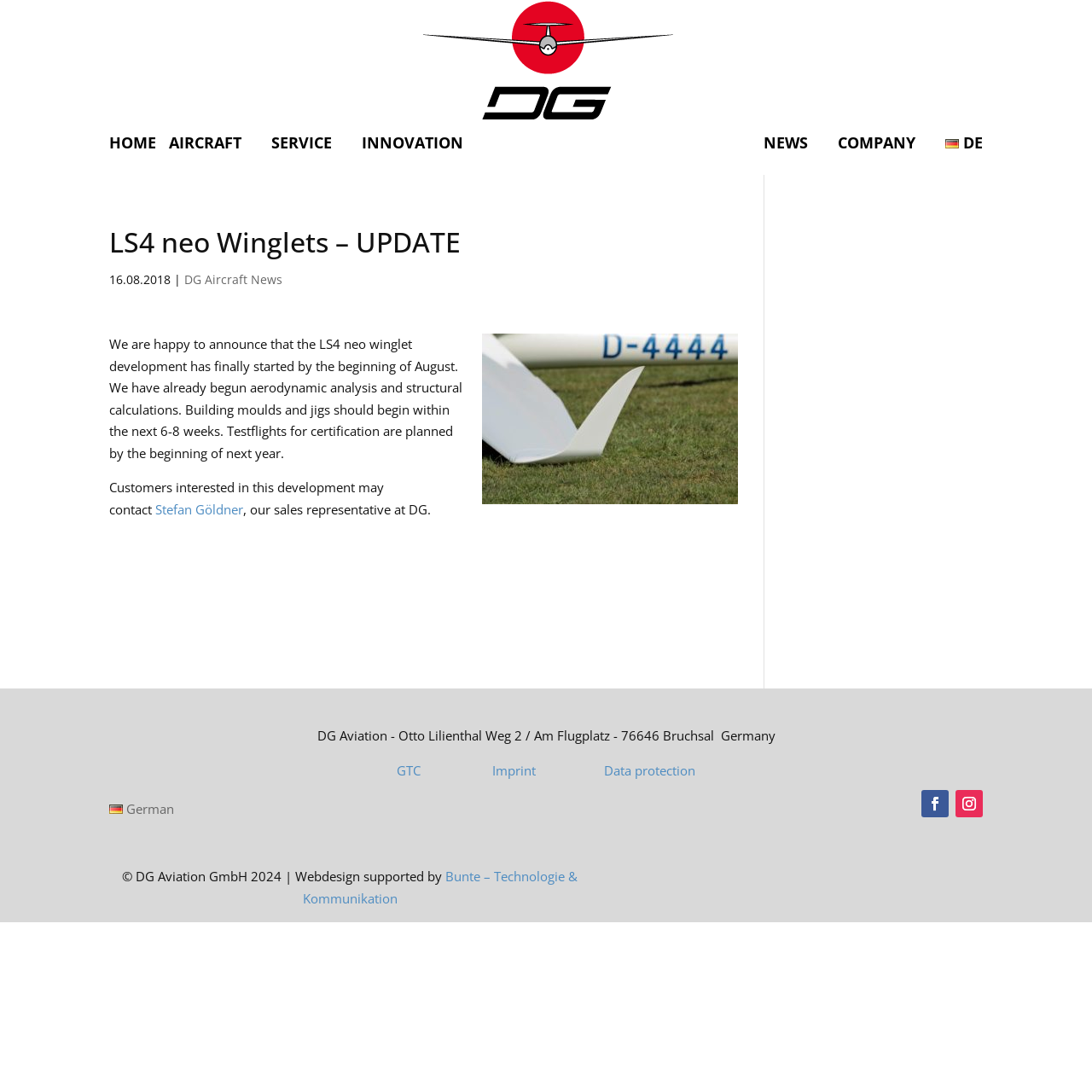What is the purpose of the LS4 neo winglet development?
From the details in the image, answer the question comprehensively.

I inferred the purpose of the LS4 neo winglet development by reading the article content, which mentions 'Testflights for certification are planned by the beginning of next year.' This suggests that the development is aimed at obtaining certification.